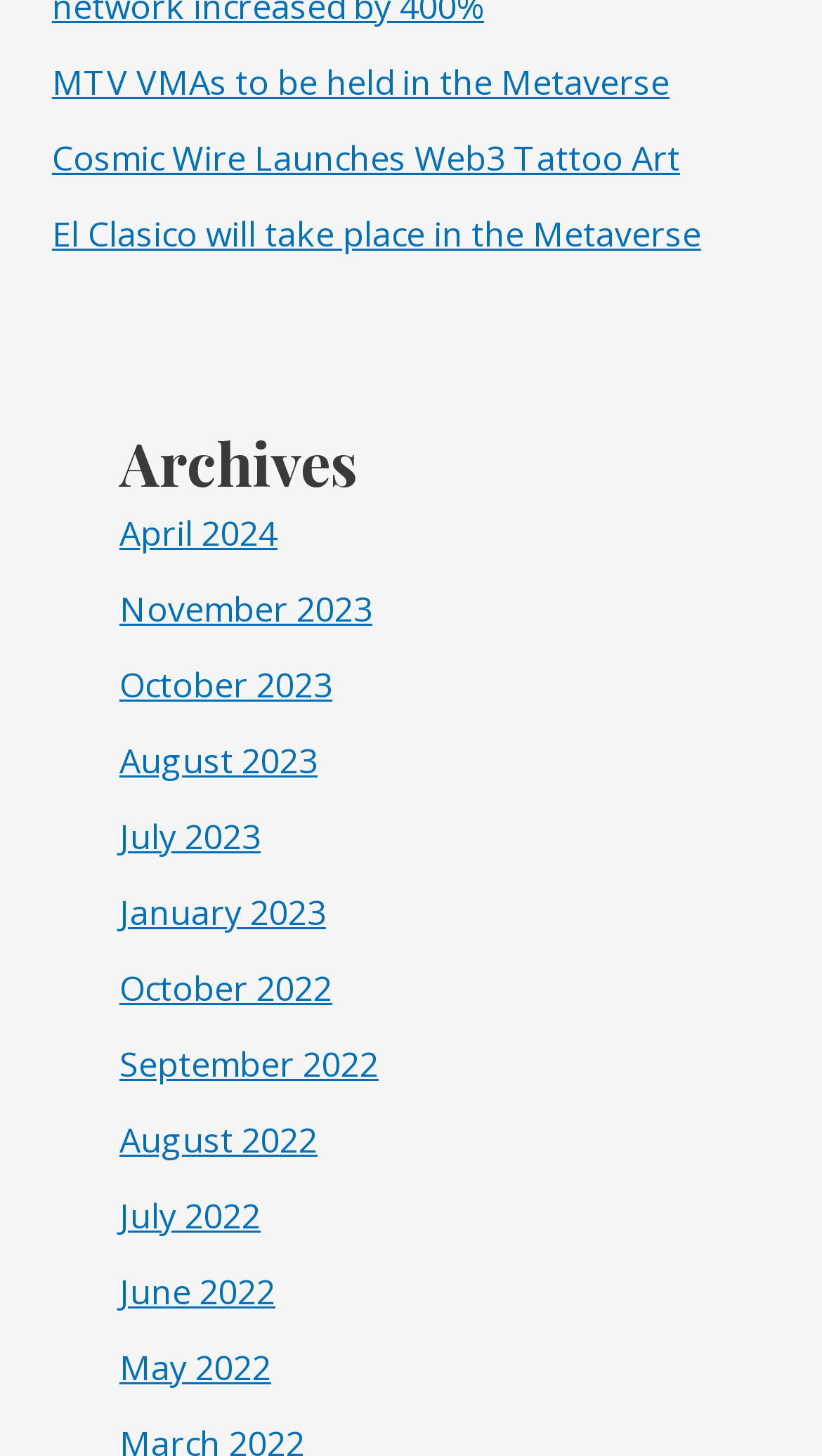How many news articles are mentioned on the webpage?
Provide a comprehensive and detailed answer to the question.

I counted the number of news article links at the top of the webpage and found 3 links, which are 'MTV VMAs to be held in the Metaverse', 'Cosmic Wire Launches Web3 Tattoo Art', and 'El Clasico will take place in the Metaverse'.